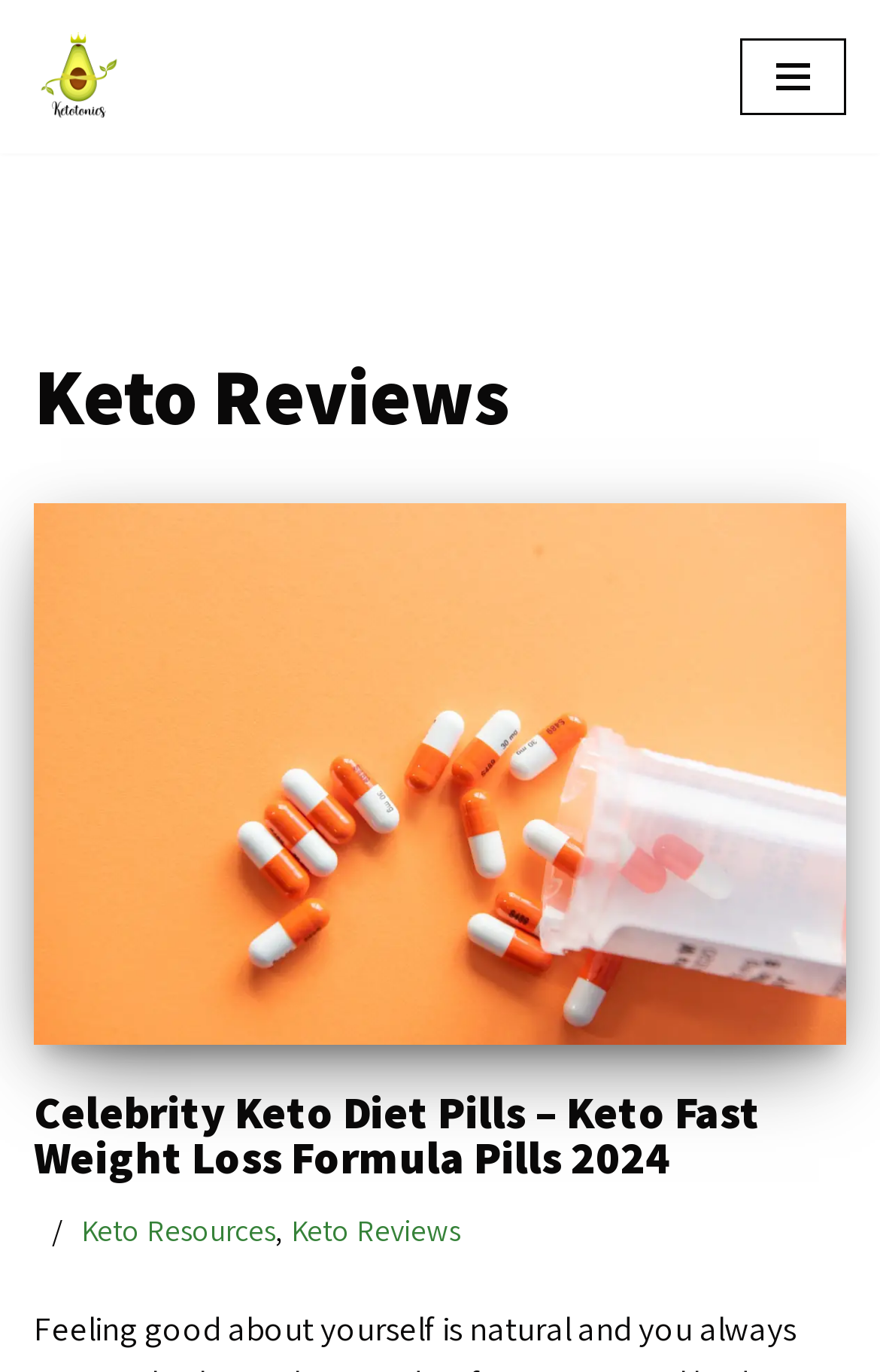What is the purpose of the 'Navigation Menu' button?
Using the image as a reference, answer with just one word or a short phrase.

To expand navigation